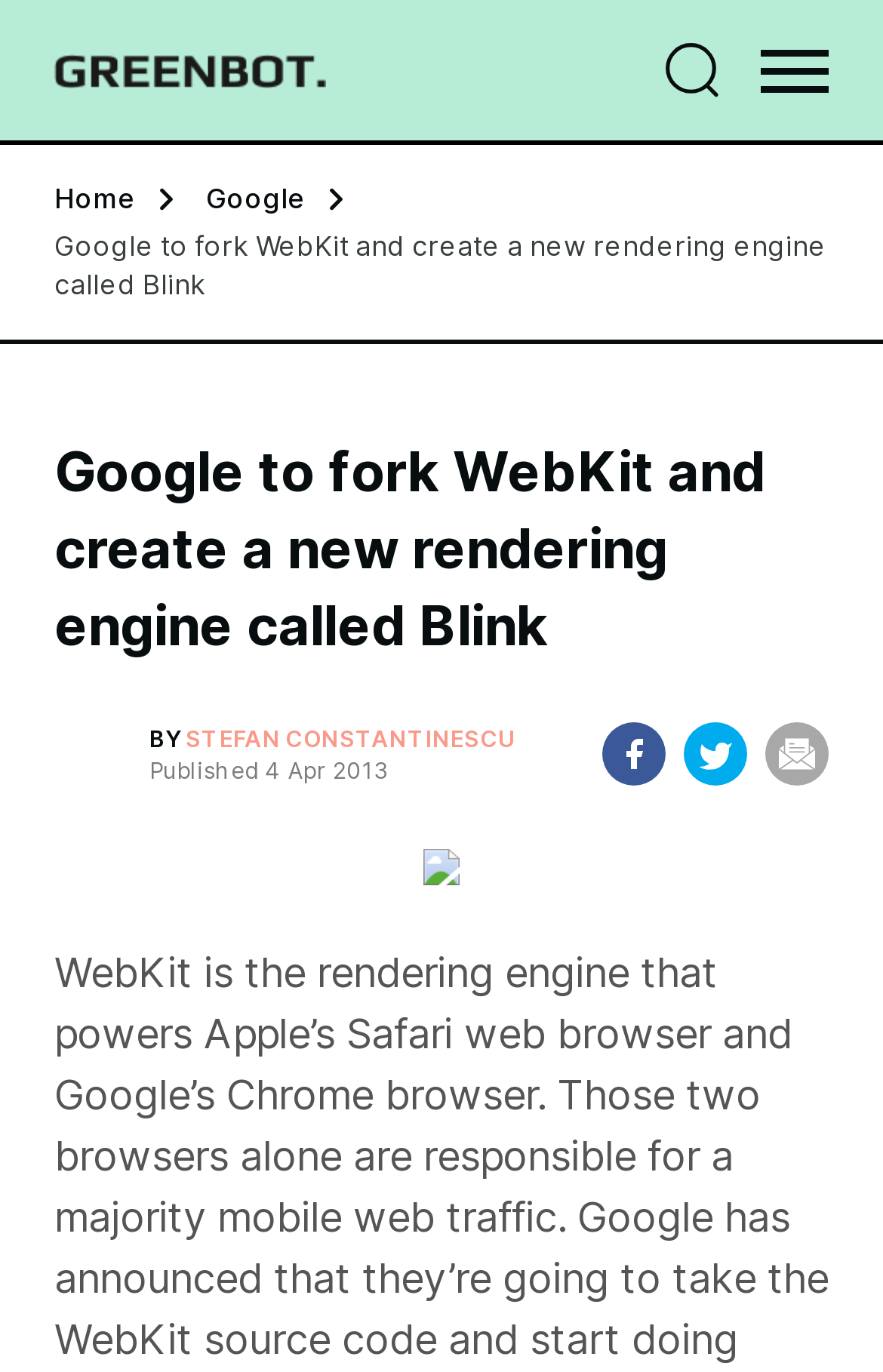Using the format (top-left x, top-left y, bottom-right x, bottom-right y), provide the bounding box coordinates for the described UI element. All values should be floating point numbers between 0 and 1: Other

None